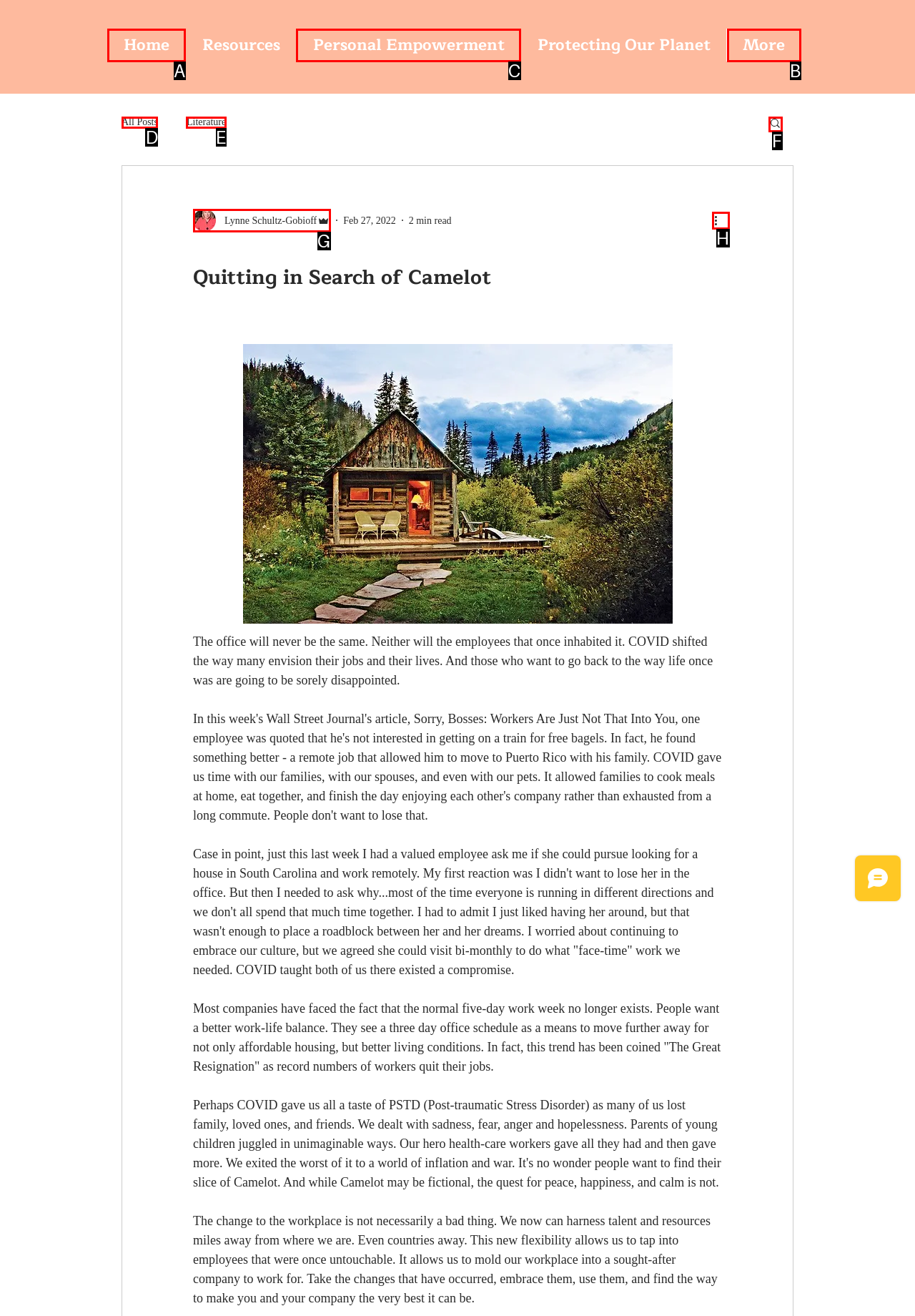Choose the HTML element that should be clicked to achieve this task: Read more about 'Personal Empowerment'
Respond with the letter of the correct choice.

C